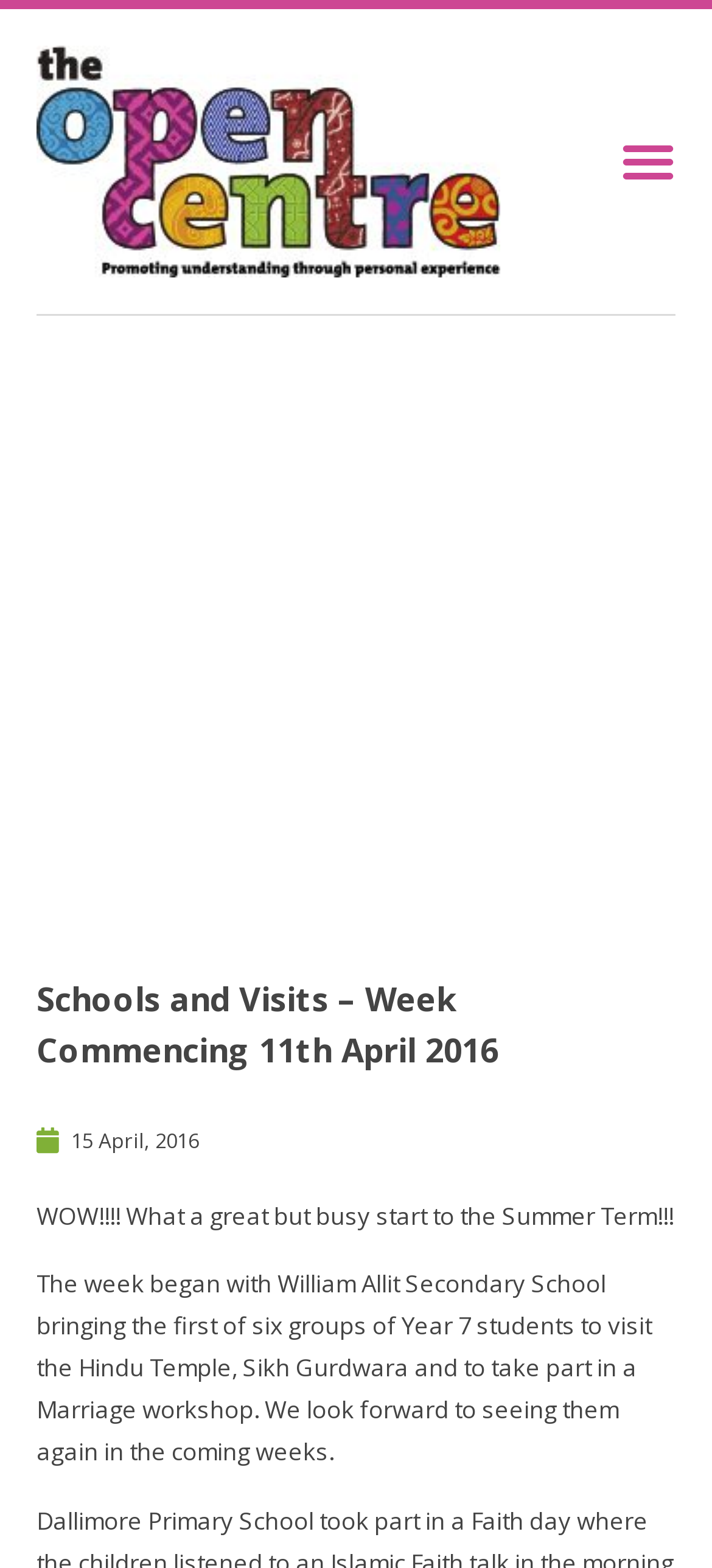Use a single word or phrase to answer the following:
How many groups of Year 7 students will visit?

Six